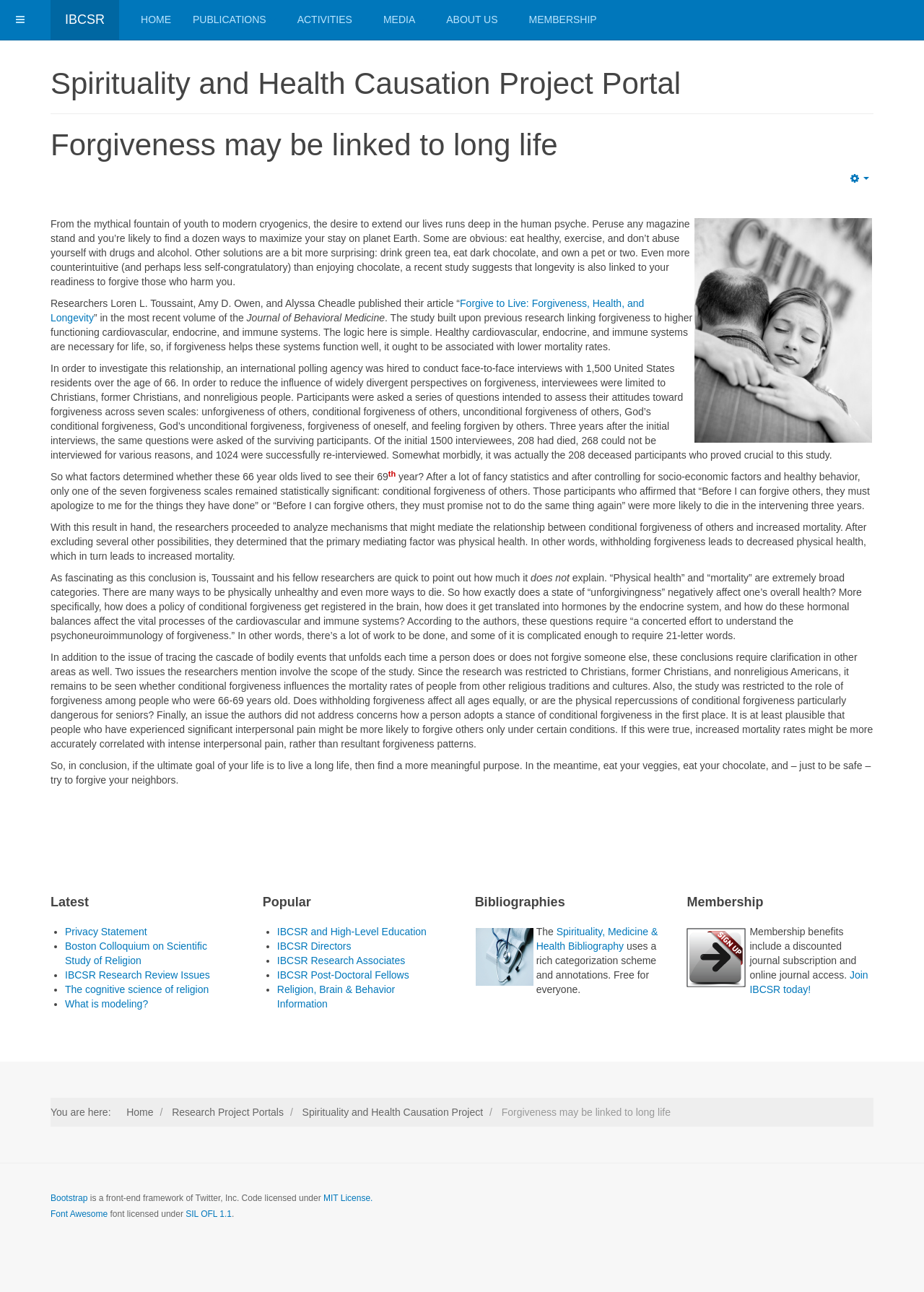Find the bounding box coordinates of the clickable element required to execute the following instruction: "Read the 'Forgiveness may be linked to long life' article". Provide the coordinates as four float numbers between 0 and 1, i.e., [left, top, right, bottom].

[0.055, 0.099, 0.945, 0.615]